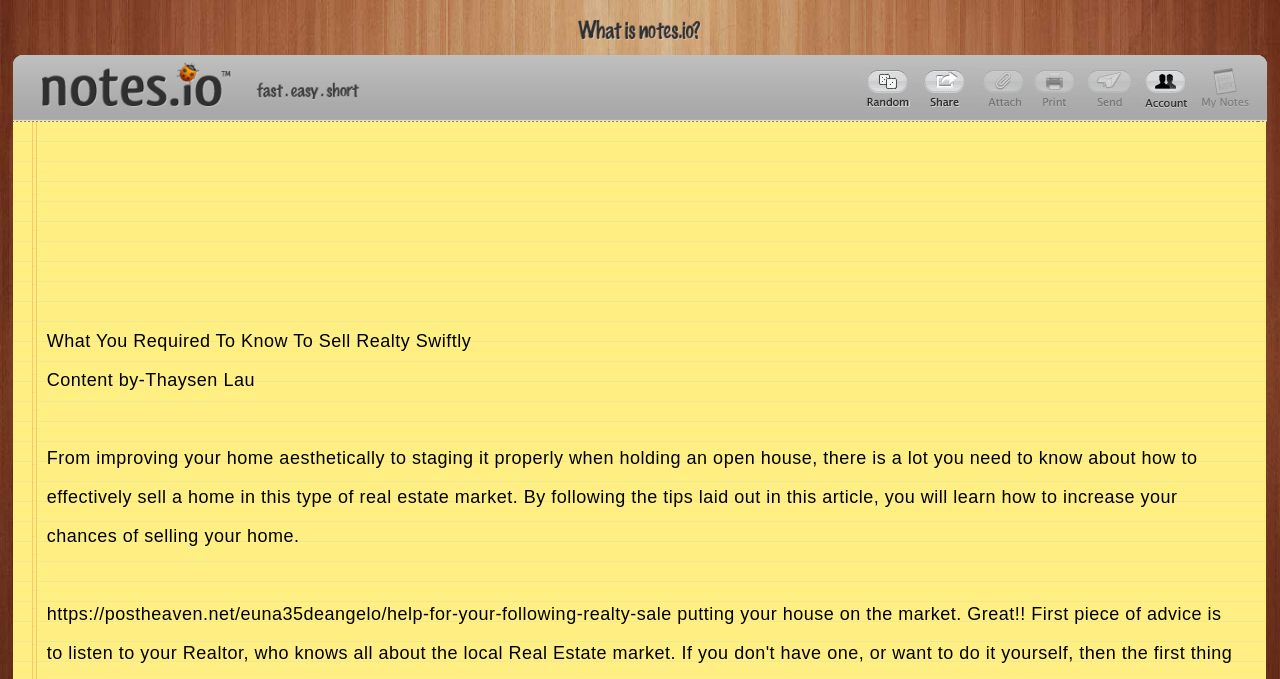What is the logo of the website?
Can you give a detailed and elaborate answer to the question?

The logo of the website is located in the top-left corner of the webpage, inside a table cell. It is an image with the text 'Notes' next to it.